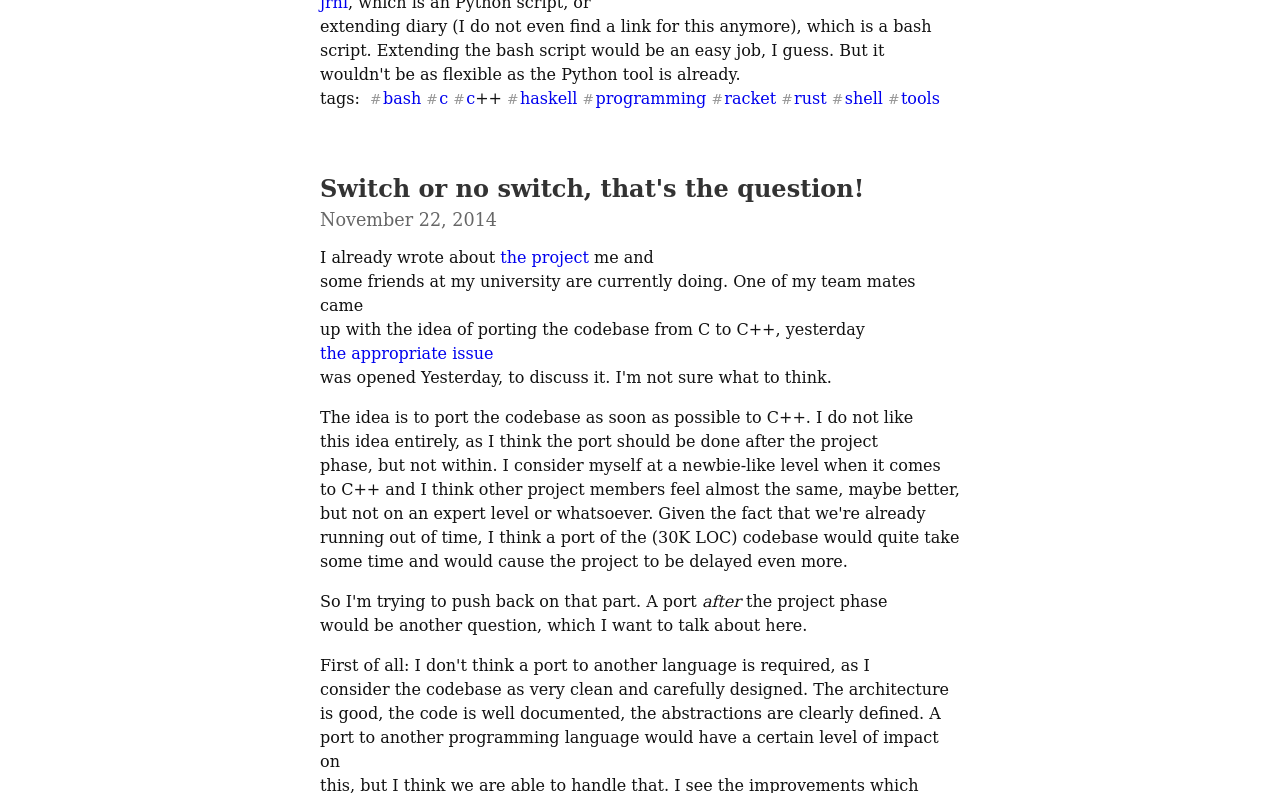Please identify the bounding box coordinates for the region that you need to click to follow this instruction: "Click on the link to bash".

[0.289, 0.112, 0.329, 0.136]